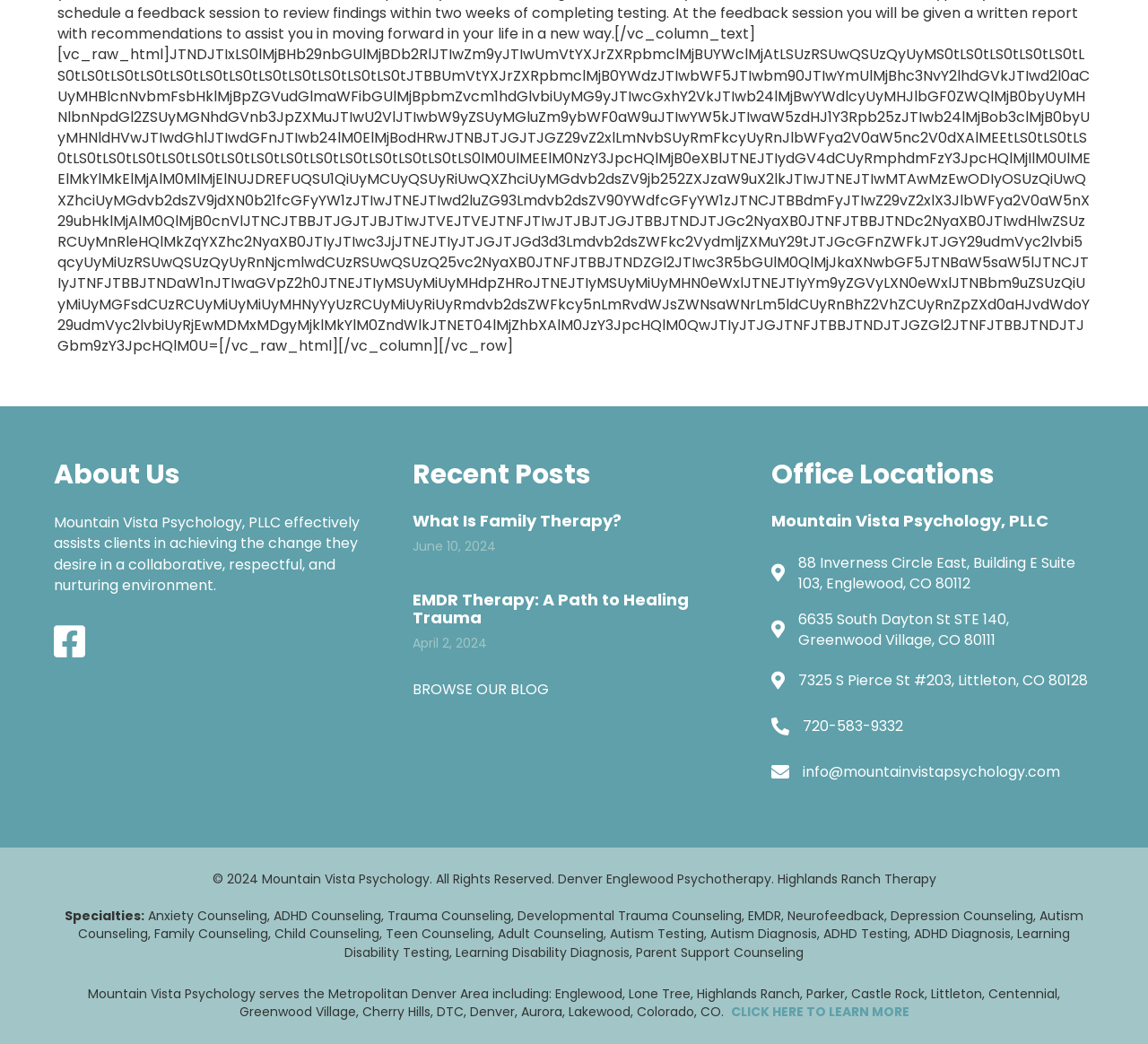From the element description: "aria-label="Scroll to top"", extract the bounding box coordinates of the UI element. The coordinates should be expressed as four float numbers between 0 and 1, in the order [left, top, right, bottom].

None